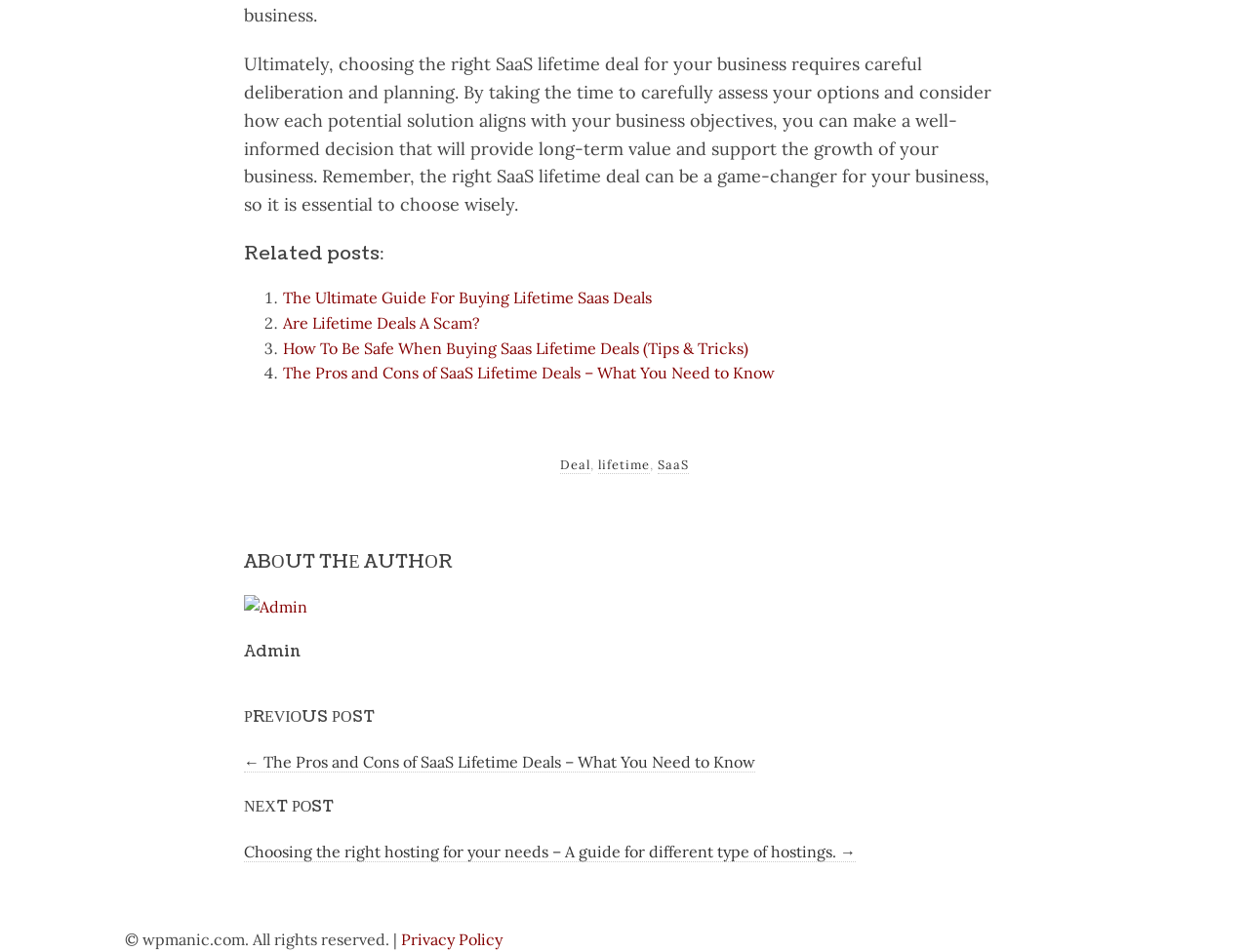Respond with a single word or phrase to the following question: What is the title of the previous post?

The Pros and Cons of SaaS Lifetime Deals